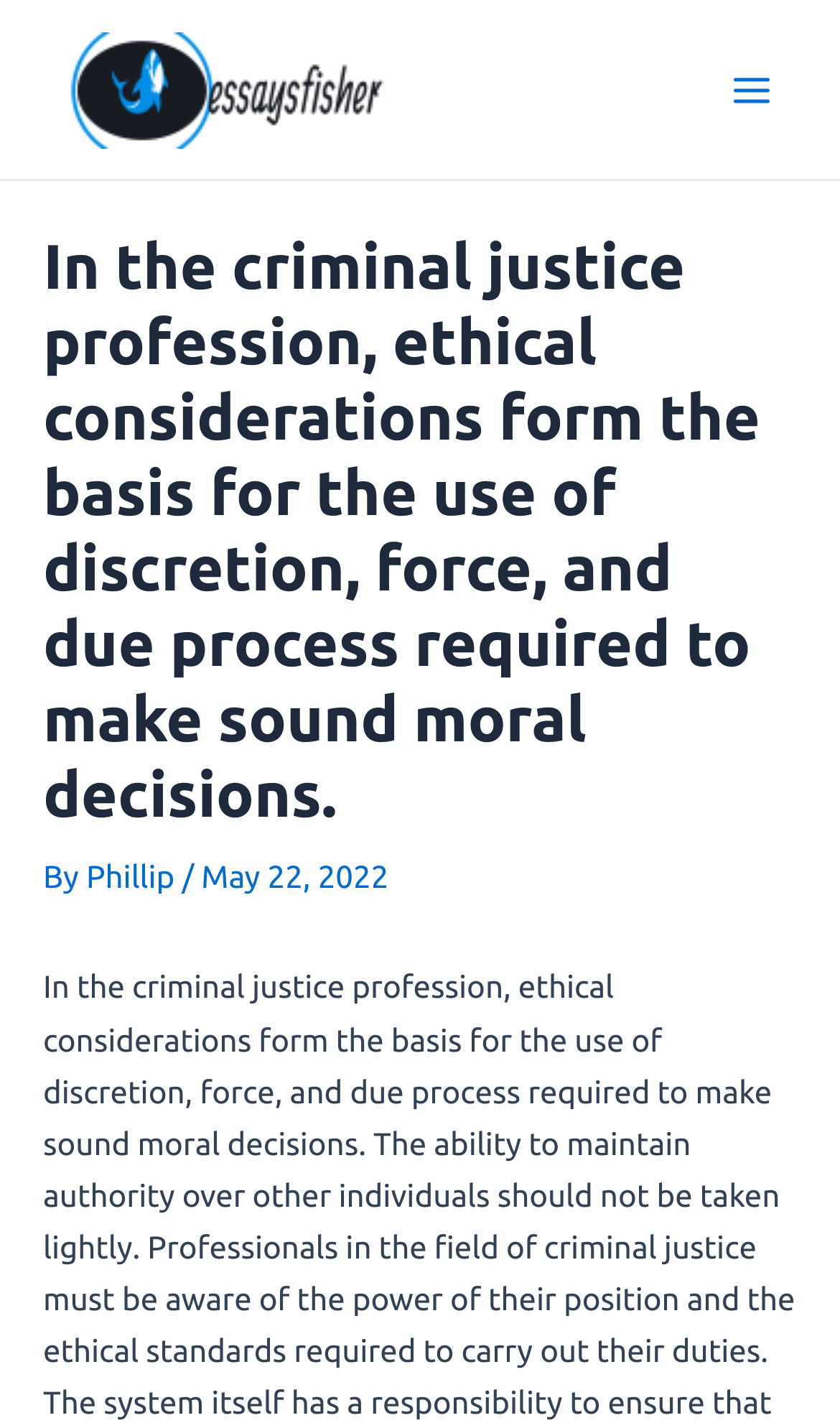Determine the bounding box coordinates for the UI element matching this description: "Phillip".

[0.103, 0.603, 0.217, 0.629]